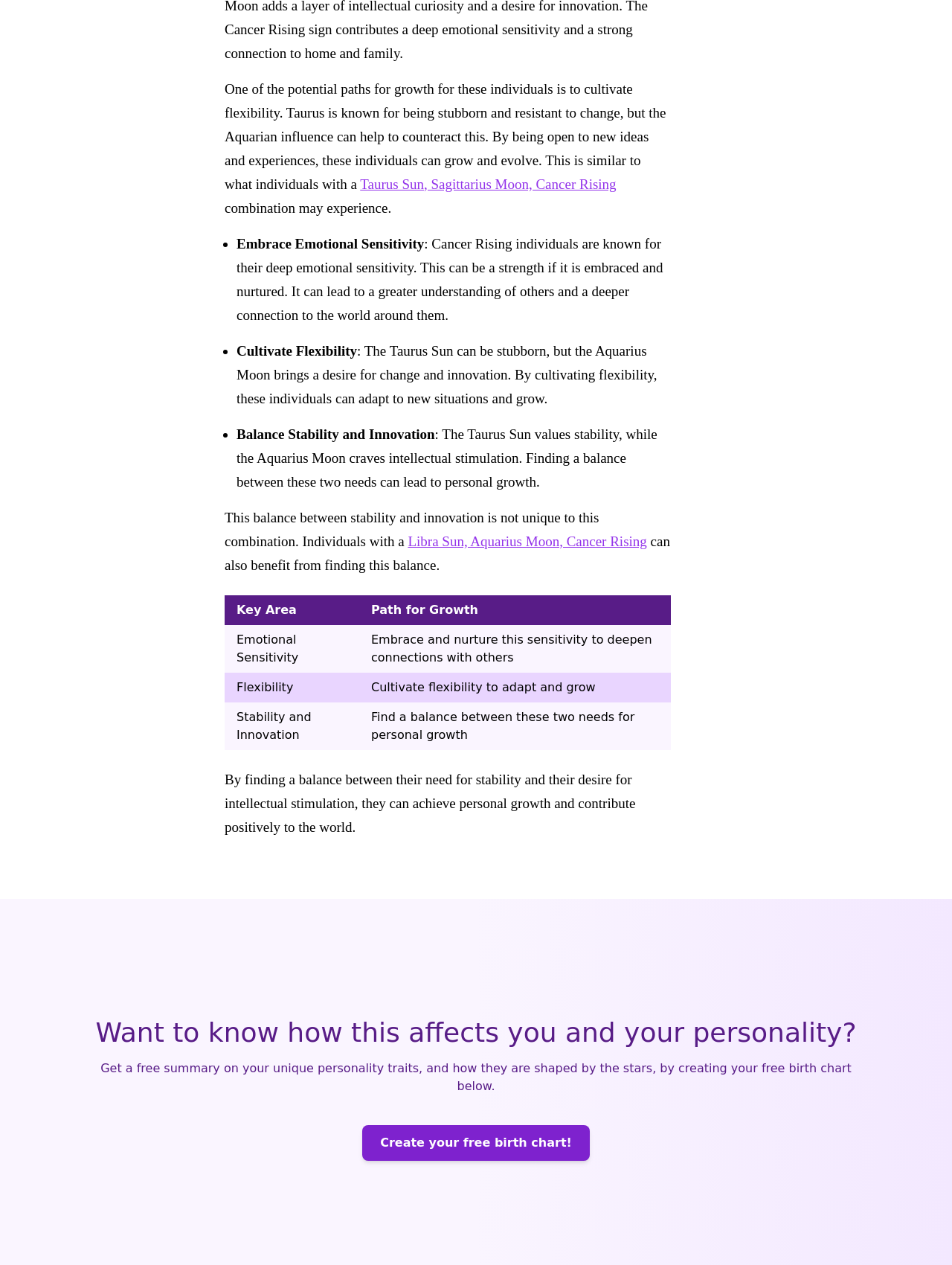Pinpoint the bounding box coordinates of the element that must be clicked to accomplish the following instruction: "Read the table to understand the paths for growth". The coordinates should be in the format of four float numbers between 0 and 1, i.e., [left, top, right, bottom].

[0.236, 0.47, 0.705, 0.593]